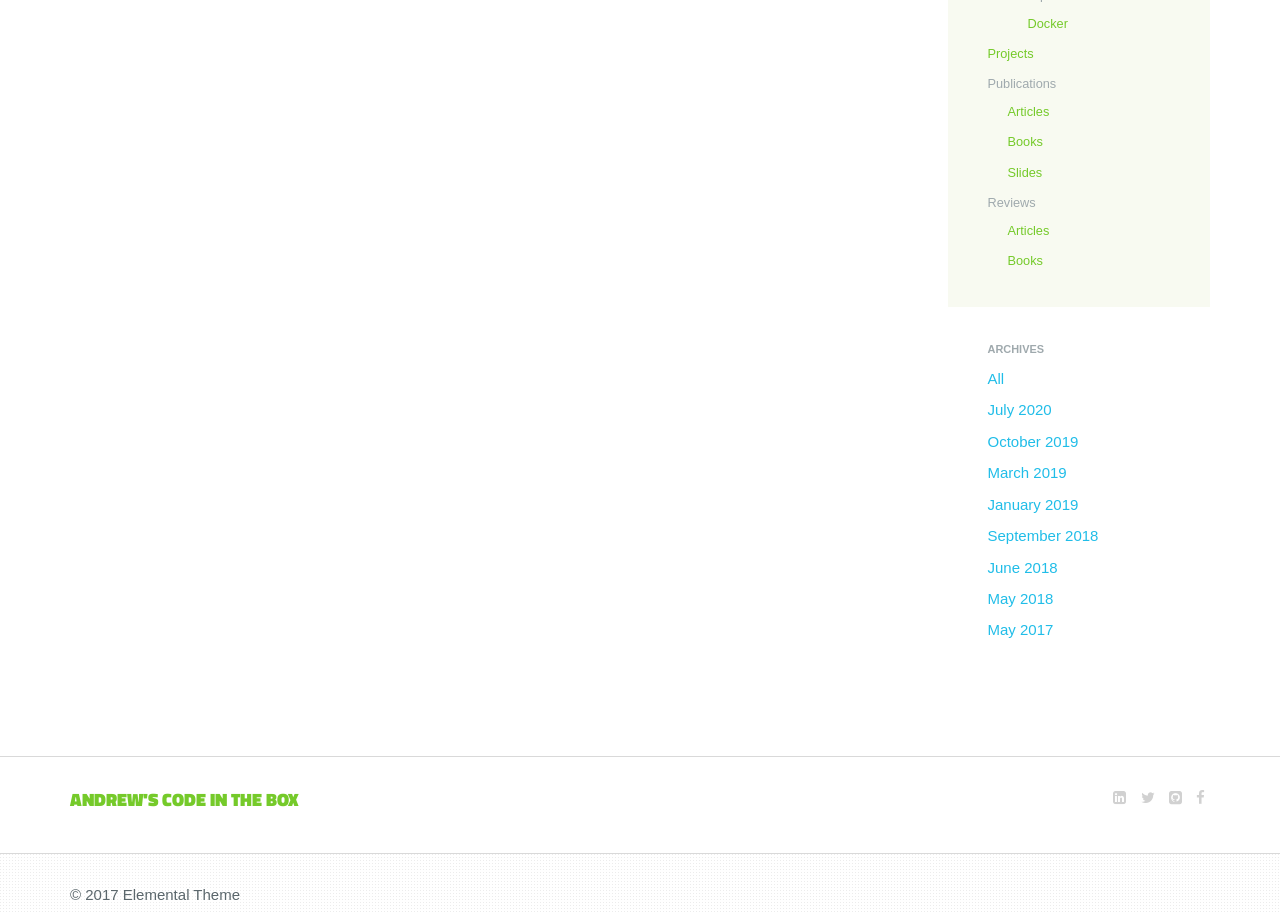Find the bounding box coordinates for the UI element that matches this description: "Andrew's Code in the Box".

[0.055, 0.861, 0.234, 0.89]